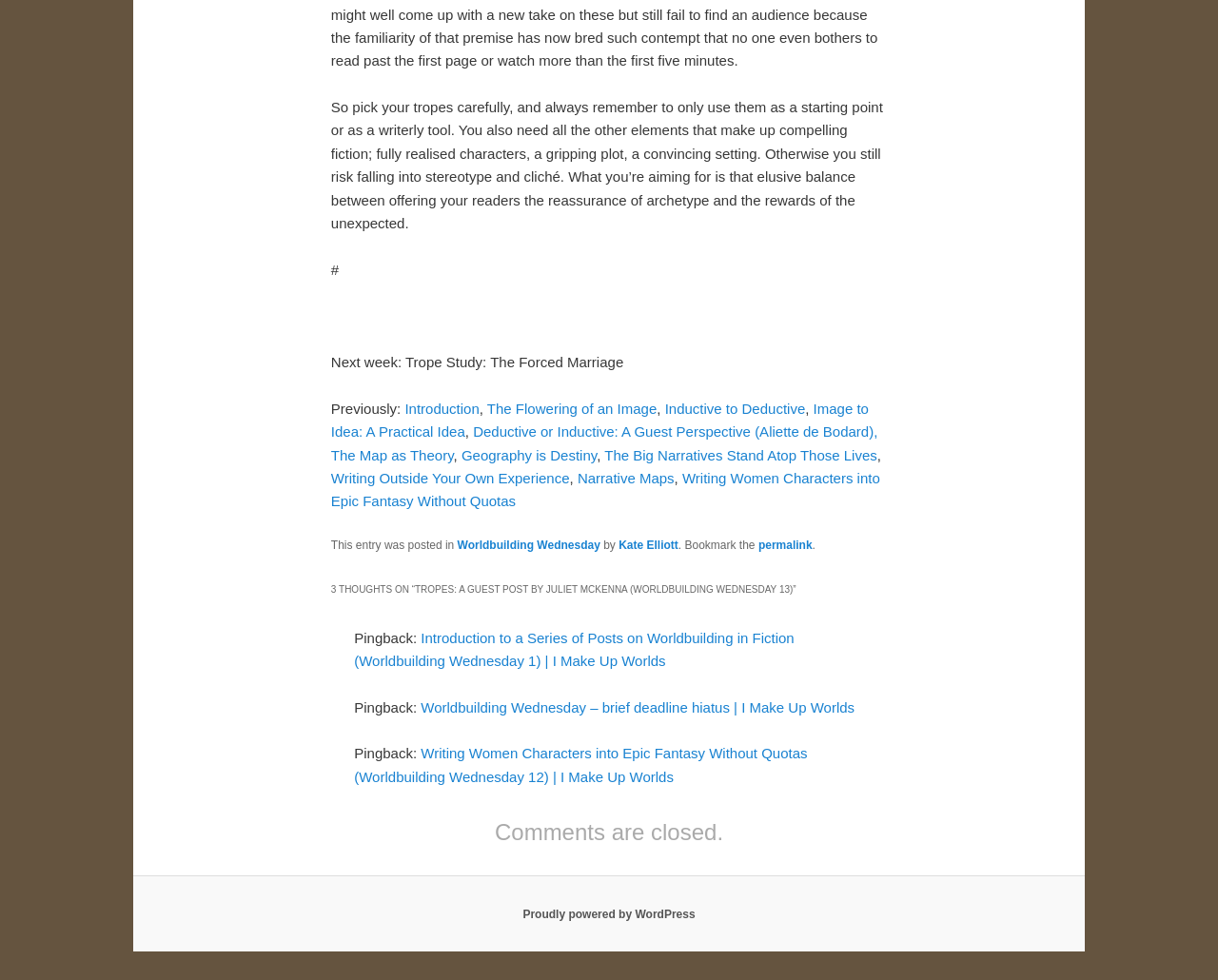What is the name of the series of posts?
Use the image to give a comprehensive and detailed response to the question.

The name of the series of posts is 'Worldbuilding Wednesday' as mentioned in the title and footer section.